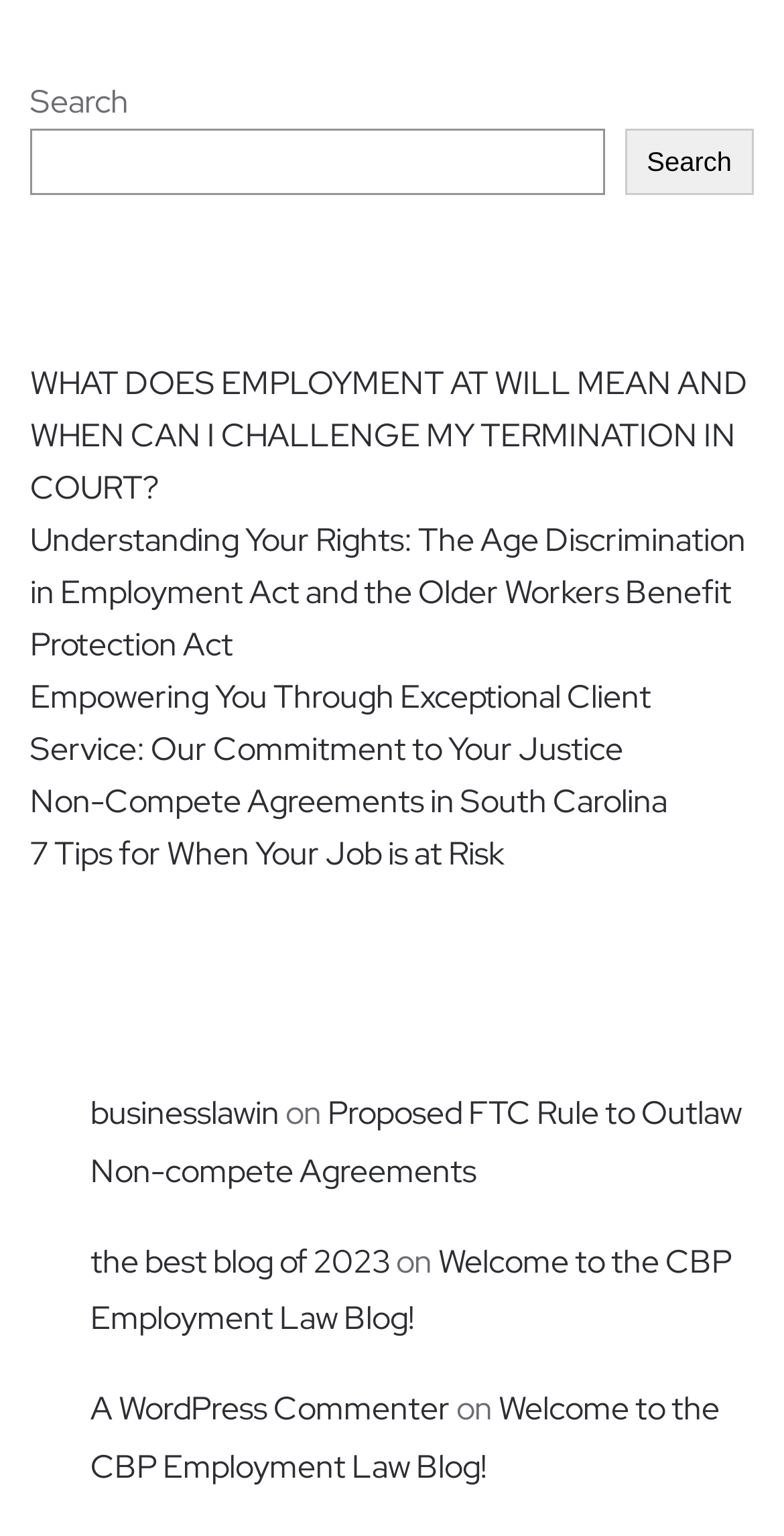How many footer links are there in each article?
Using the details from the image, give an elaborate explanation to answer the question.

Each article has a footer section with three links. These links are arranged horizontally and have descriptive text, indicating that they are separate links to related content or resources.